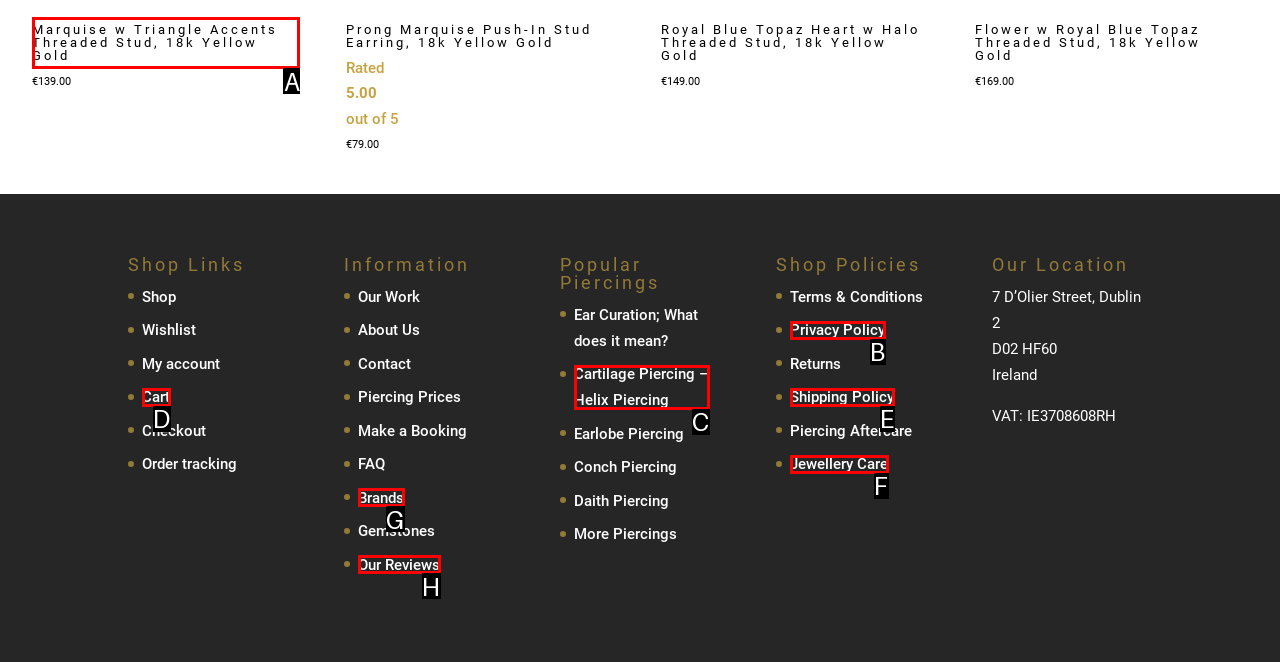Which HTML element should be clicked to fulfill the following task: View Marquise w Triangle Accents Threaded Stud product?
Reply with the letter of the appropriate option from the choices given.

A